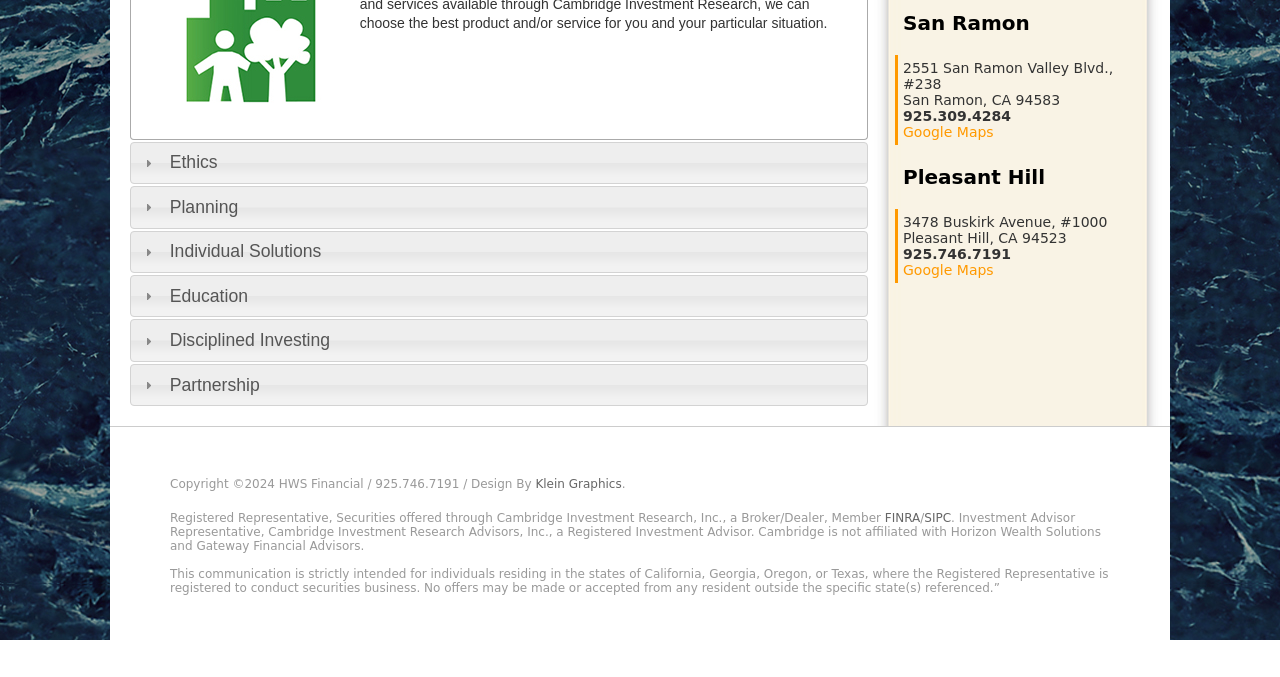Bounding box coordinates should be in the format (top-left x, top-left y, bottom-right x, bottom-right y) and all values should be floating point numbers between 0 and 1. Determine the bounding box coordinate for the UI element described as: Klein Graphics

[0.418, 0.705, 0.486, 0.726]